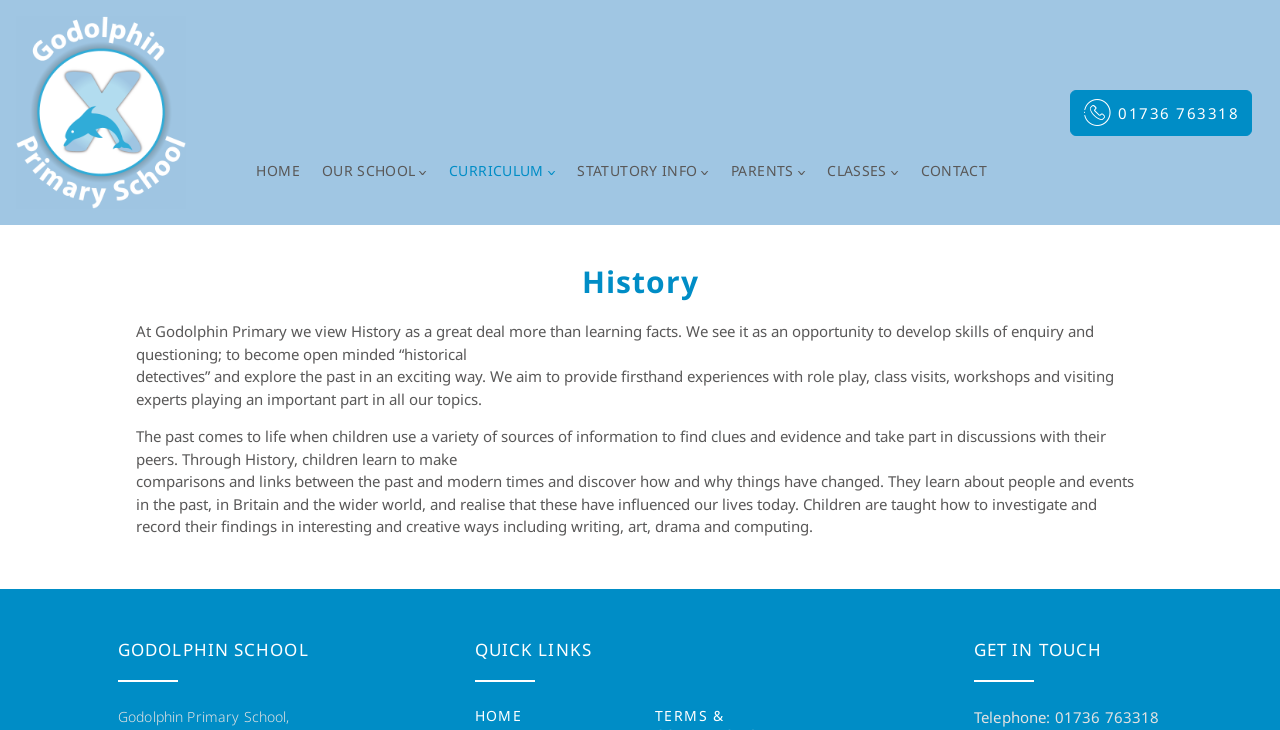Offer an extensive depiction of the webpage and its key elements.

The webpage is about the History curriculum at Godolphin Primary School. At the top left corner, there is a logo of Godolphin Primary School, which is an image linked to the school's homepage. Next to the logo, there are seven navigation links: HOME, OUR SCHOOL, CURRICULUM, STATUTORY INFO, PARENTS, CLASSES, and CONTACT. These links are aligned horizontally and take up the top section of the page.

Below the navigation links, there is a main content area that occupies most of the page. The main content is divided into two sections. The first section is an article that describes the school's approach to teaching History. The article is headed by a title "History" and consists of four paragraphs of text. The text explains that the school views History as an opportunity to develop skills of enquiry and questioning, and that students learn to investigate and record their findings in various ways.

The second section of the main content area is located at the bottom of the page and contains three columns of text and links. The left column has the school's name "GODOLPHIN SCHOOL" and the school's full name "Godolphin Primary School". The middle column is headed by "QUICK LINKS" and contains a single link to the school's homepage. The right column is headed by "GET IN TOUCH" and contains the school's telephone number "01736 763318".